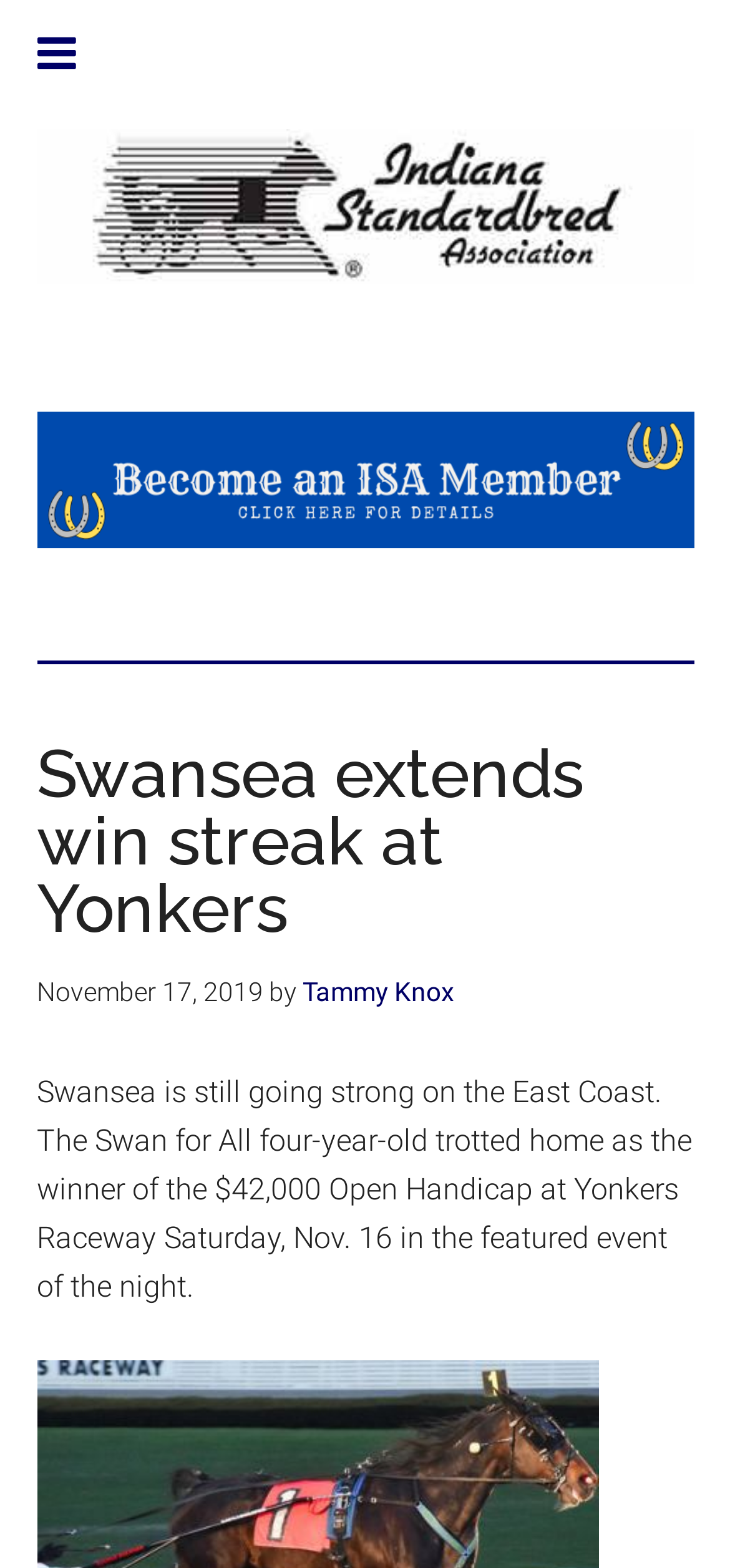What is the name of the horse that won at Yonkers?
Refer to the image and provide a concise answer in one word or phrase.

Swansea